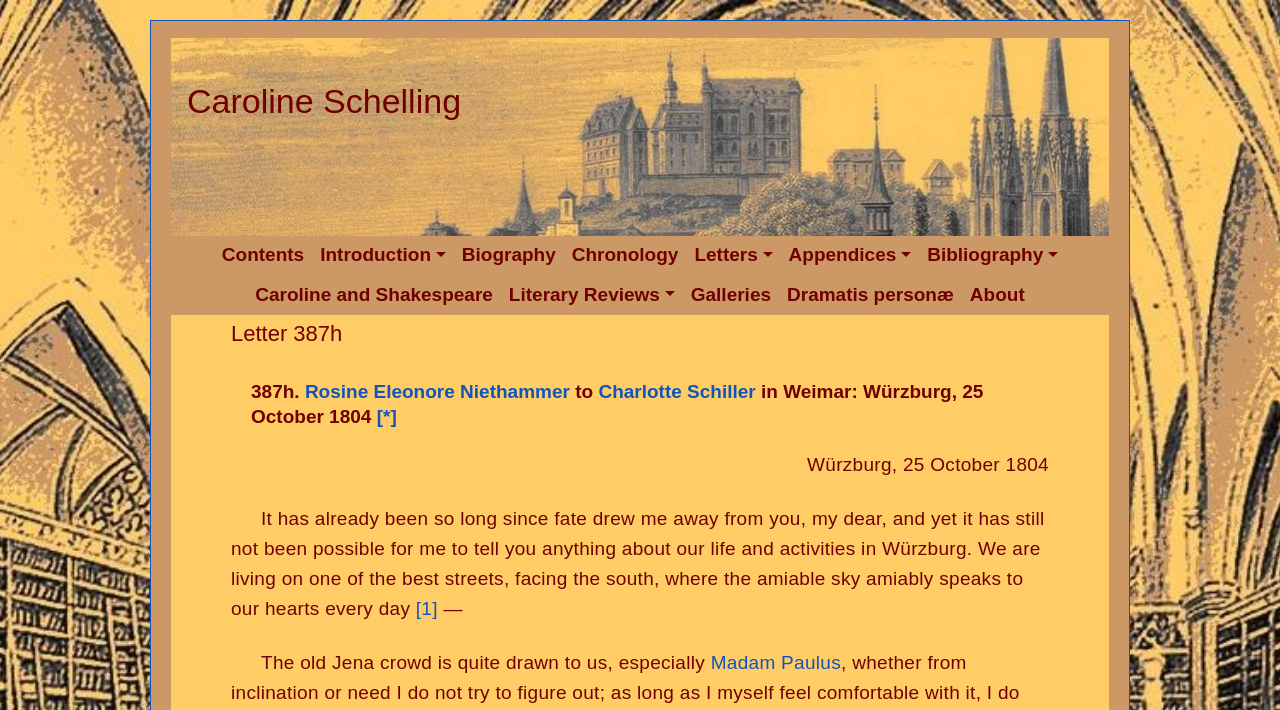Find the bounding box coordinates for the HTML element specified by: "About".

[0.751, 0.388, 0.807, 0.443]